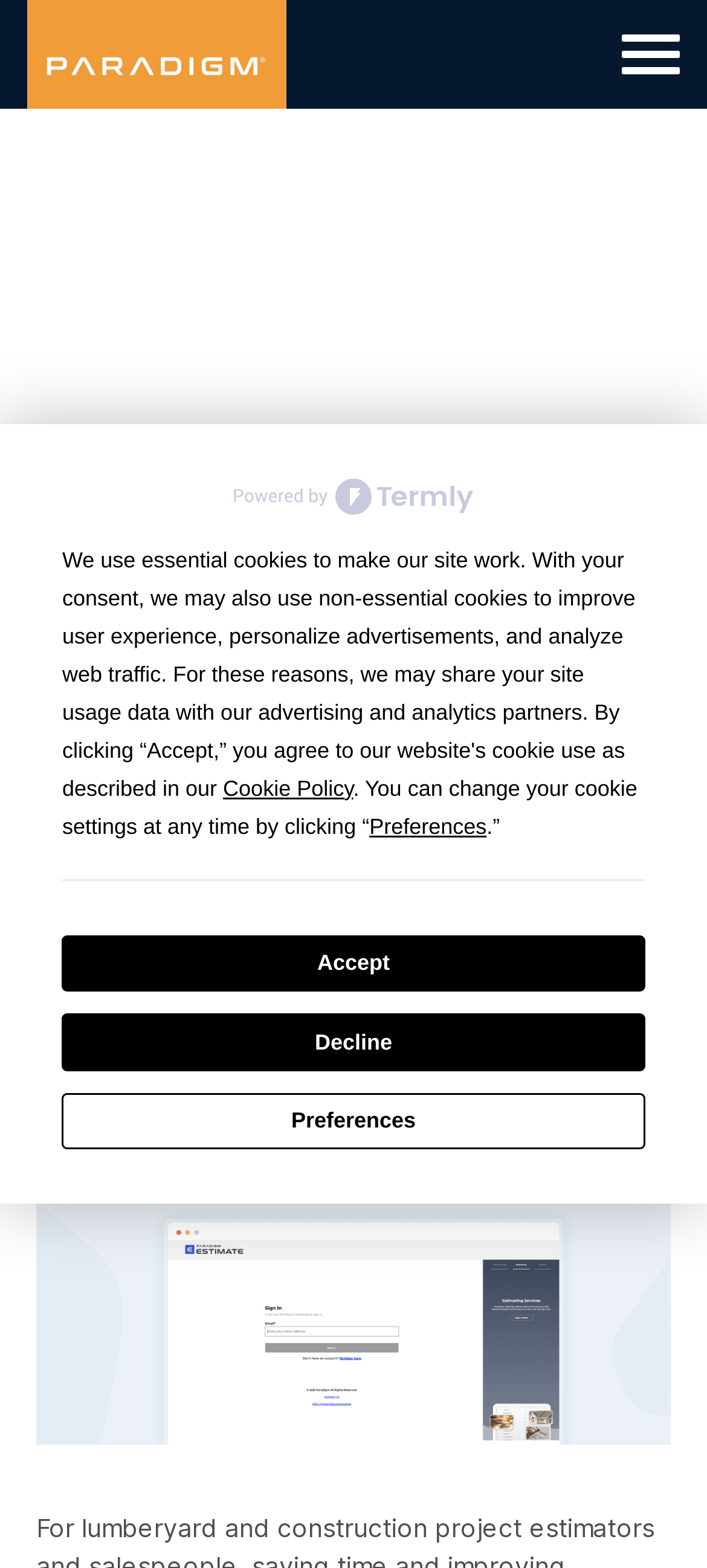Who is the Director of Operations?
Observe the image and answer the question with a one-word or short phrase response.

Mohammad Zagnoon